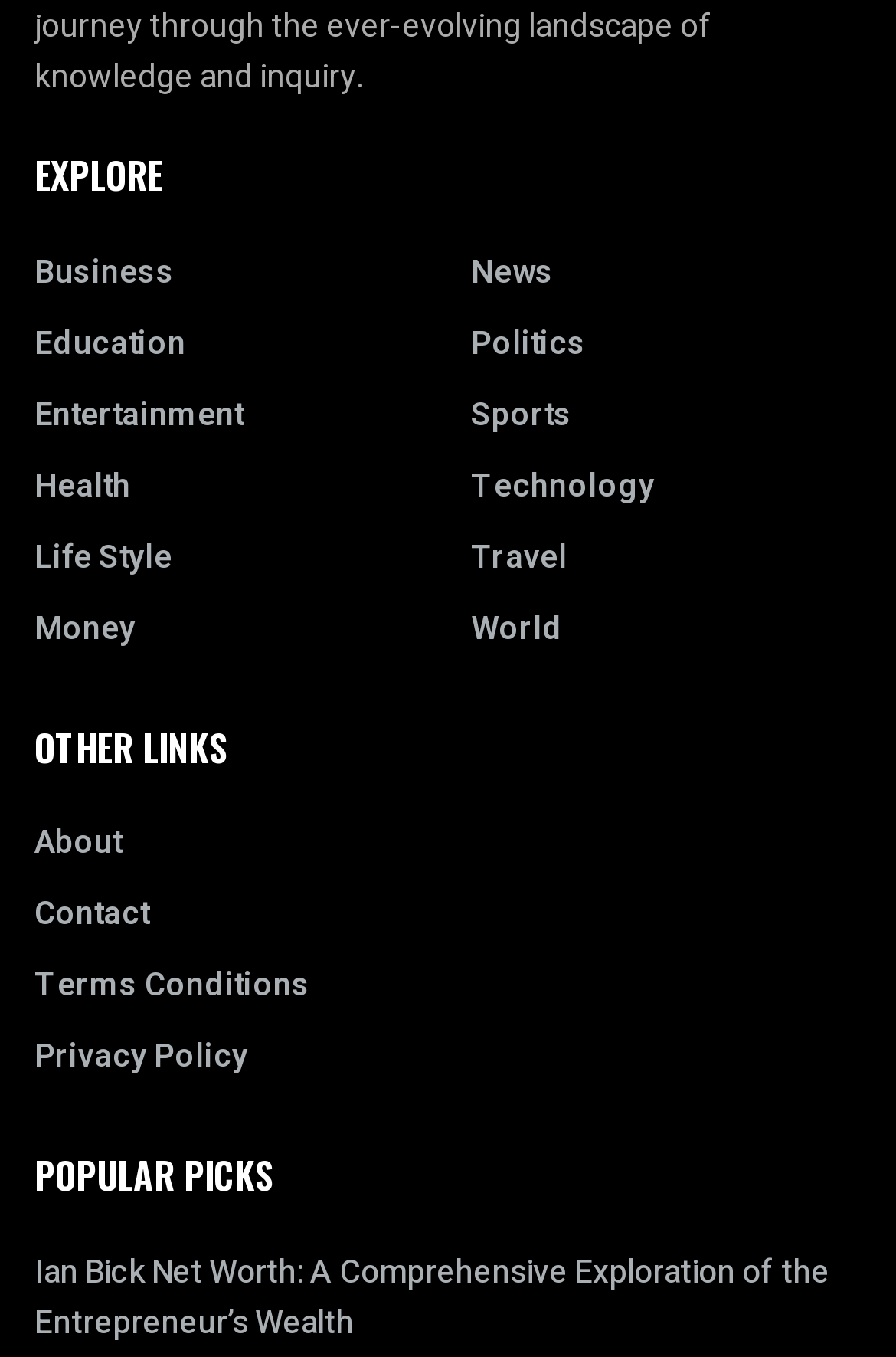Provide the bounding box coordinates for the UI element that is described by this text: "Money". The coordinates should be in the form of four float numbers between 0 and 1: [left, top, right, bottom].

[0.038, 0.445, 0.151, 0.481]